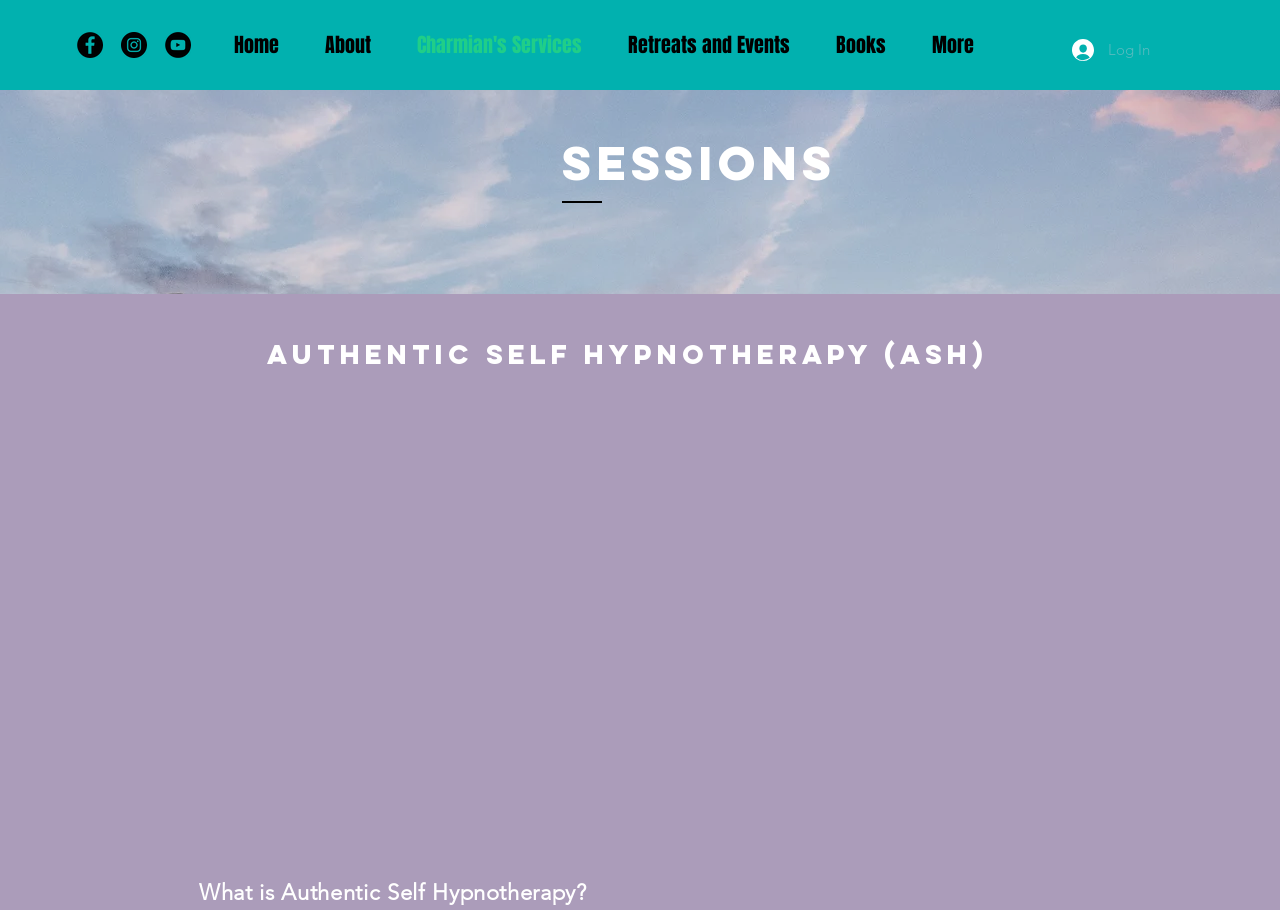What is the main topic of the current page?
Analyze the image and provide a thorough answer to the question.

The heading 'Sessions' is prominently displayed on the page, suggesting that the current page is focused on providing information or resources related to sessions, which may be related to the hypnotherapy and spiritual services offered on the website.